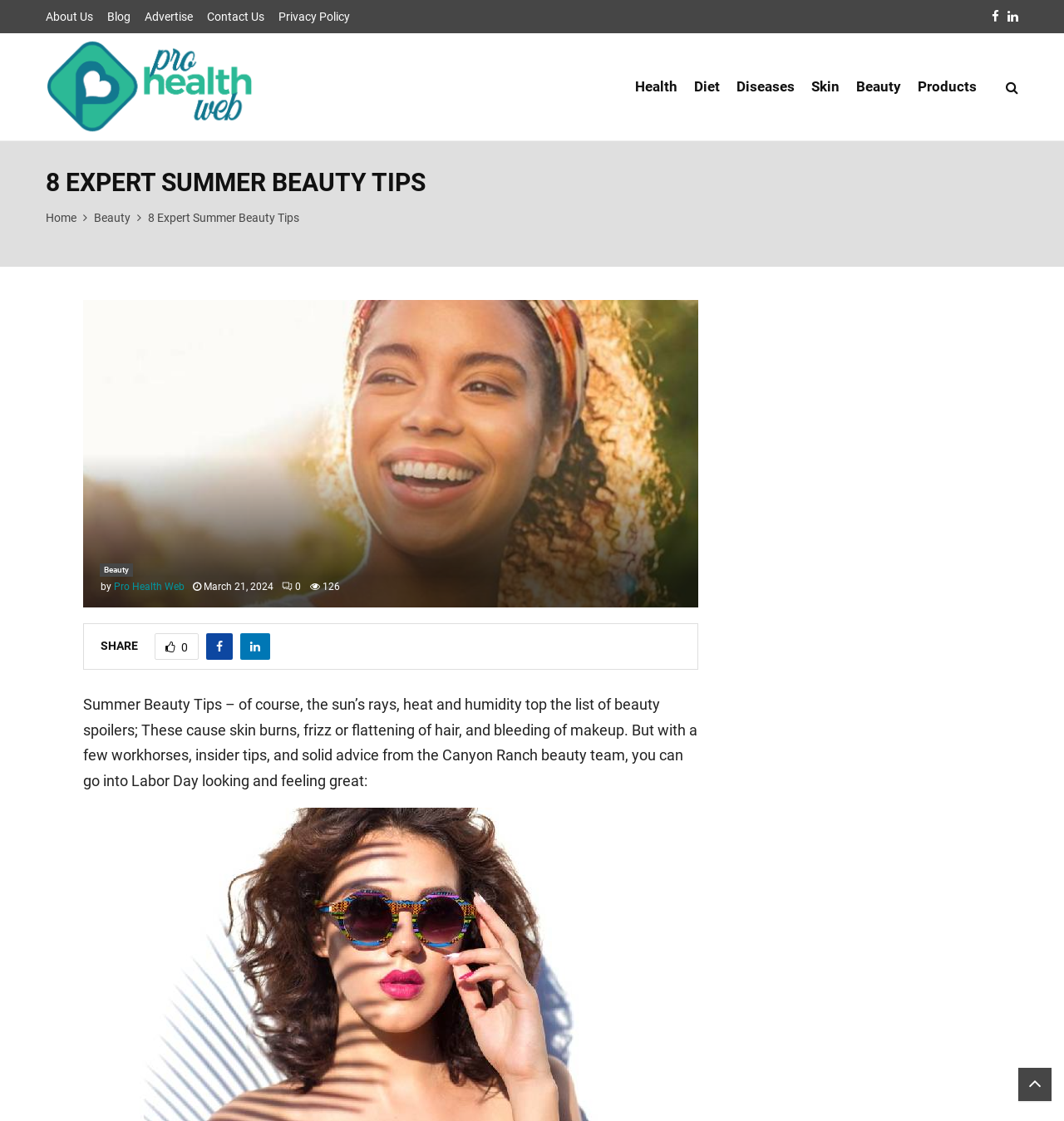Please identify the bounding box coordinates of the element's region that needs to be clicked to fulfill the following instruction: "Read the 8 Expert Summer Beauty Tips". The bounding box coordinates should consist of four float numbers between 0 and 1, i.e., [left, top, right, bottom].

[0.139, 0.188, 0.281, 0.2]